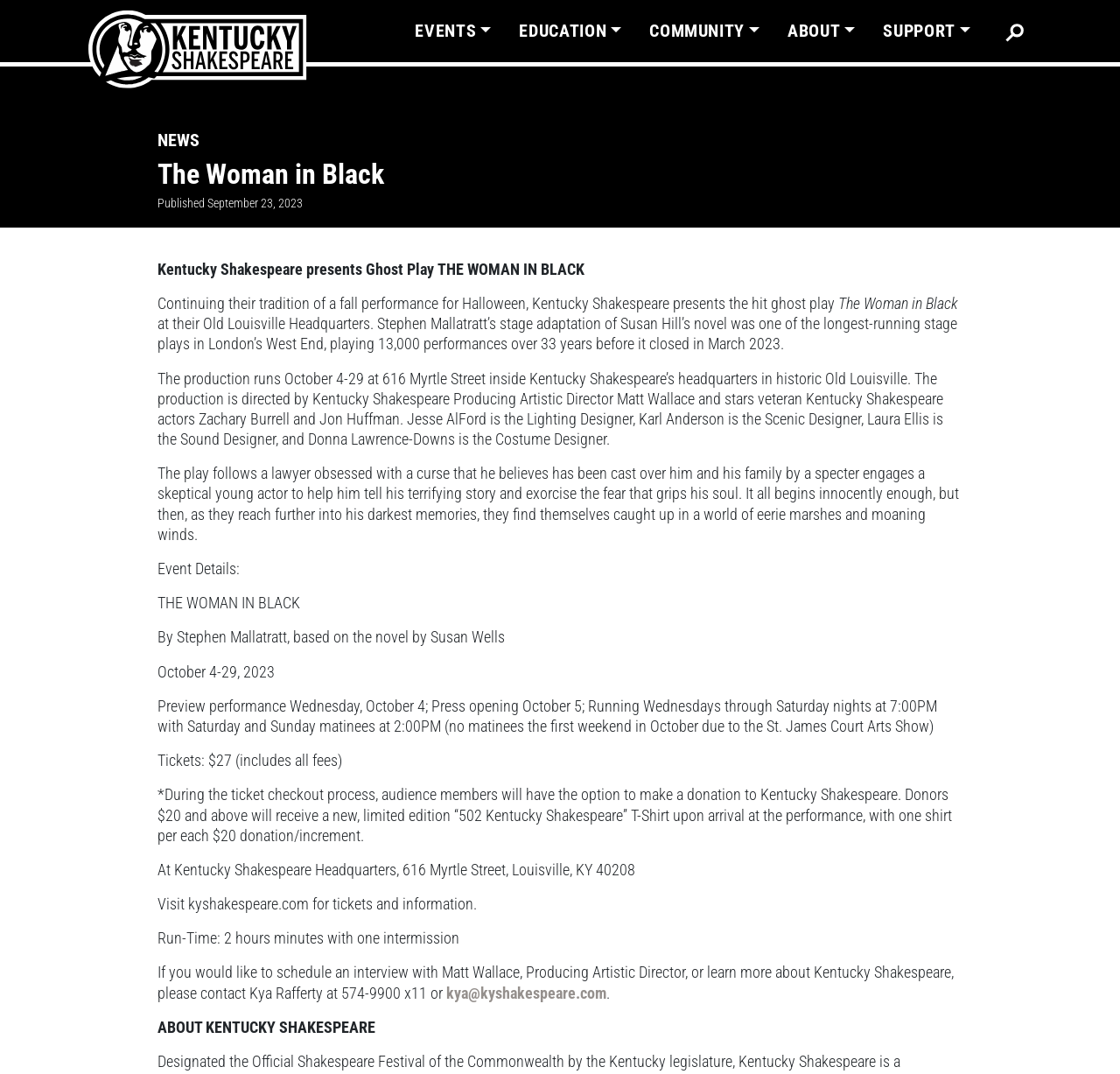Find the bounding box coordinates for the HTML element described as: "News". The coordinates should consist of four float values between 0 and 1, i.e., [left, top, right, bottom].

[0.141, 0.121, 0.179, 0.14]